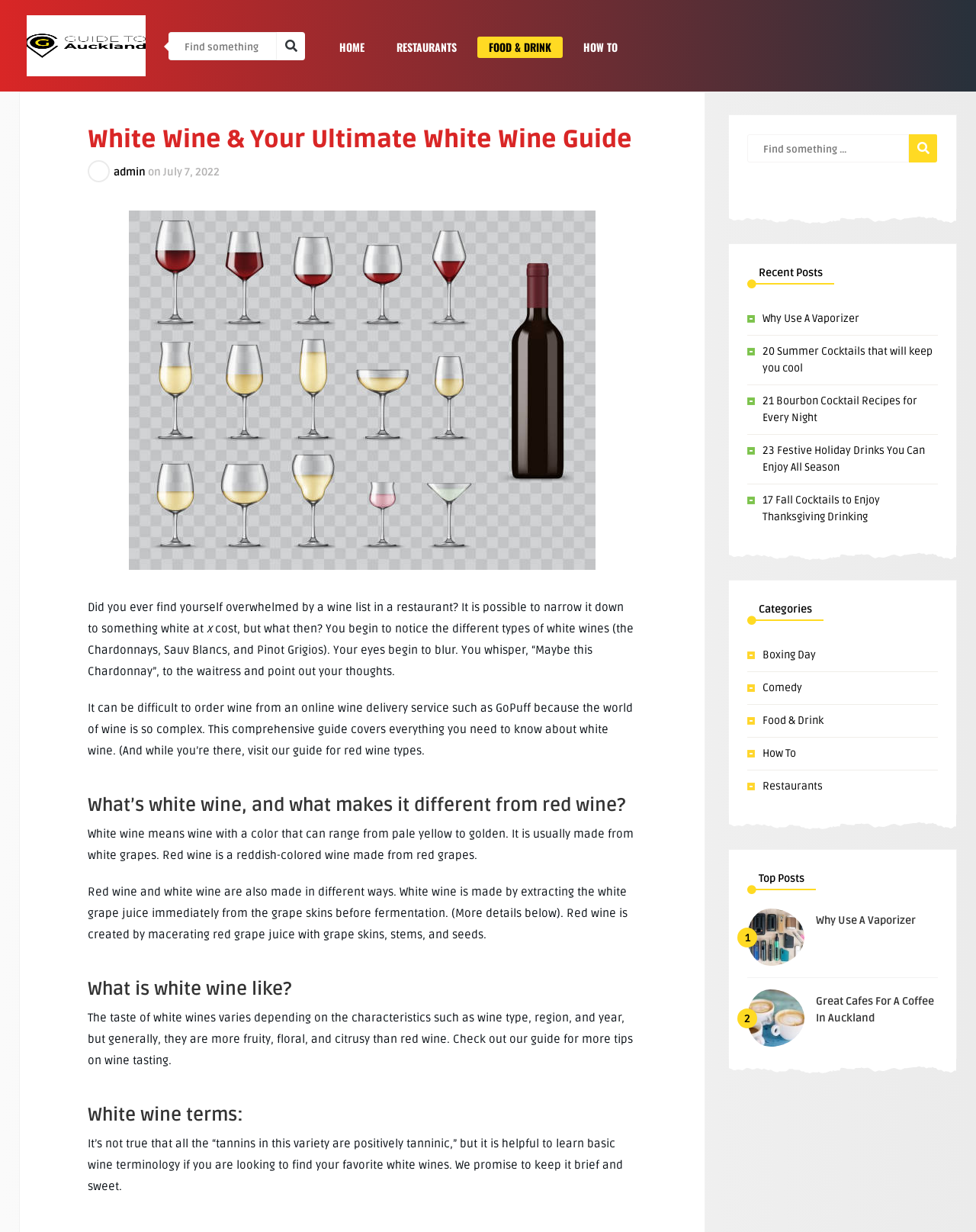Please reply to the following question using a single word or phrase: 
What is the purpose of this webpage?

Educational